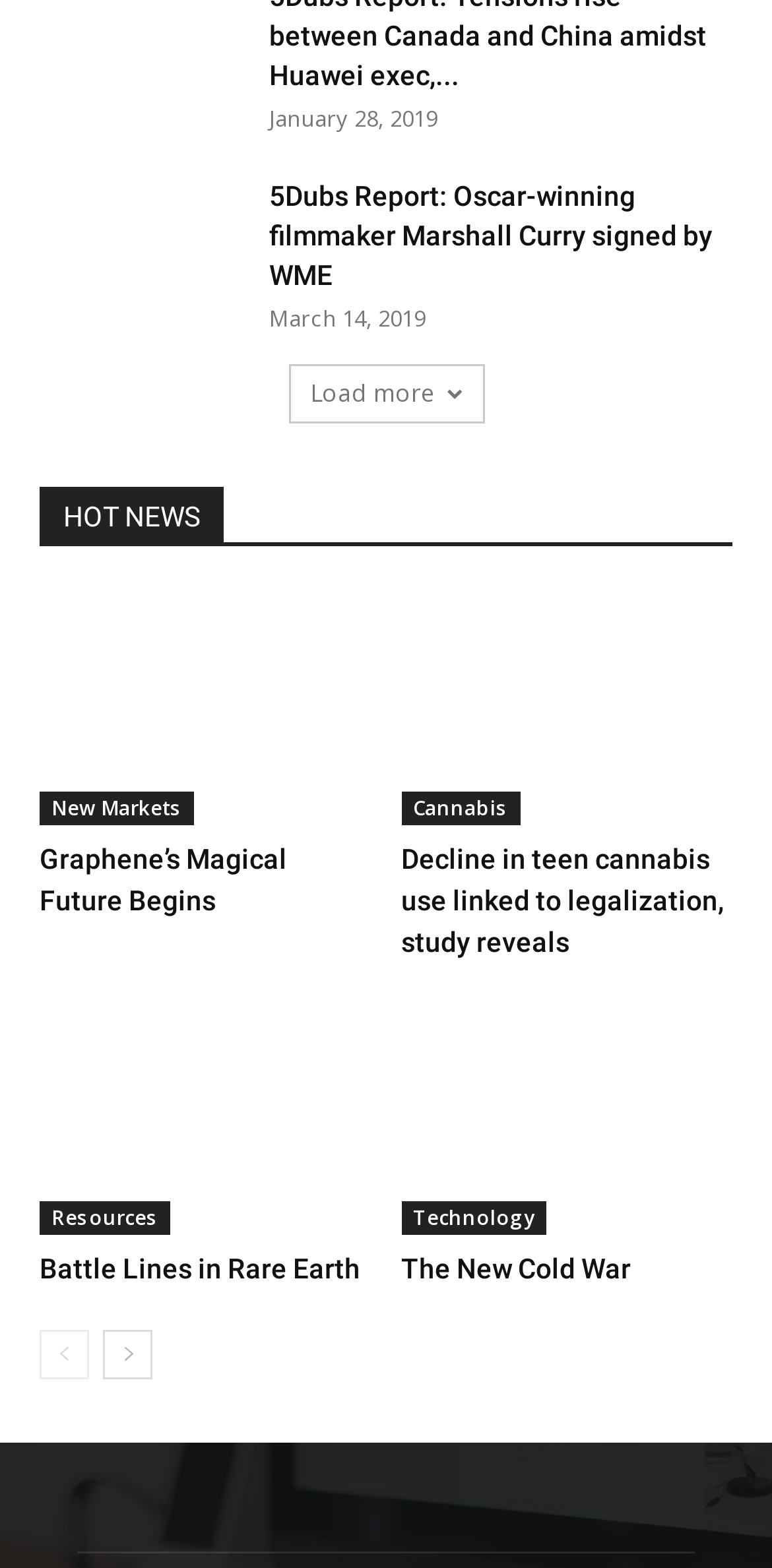Find the bounding box of the element with the following description: "ModelRockets.US 01002 - Centauri". The coordinates must be four float numbers between 0 and 1, formatted as [left, top, right, bottom].

None